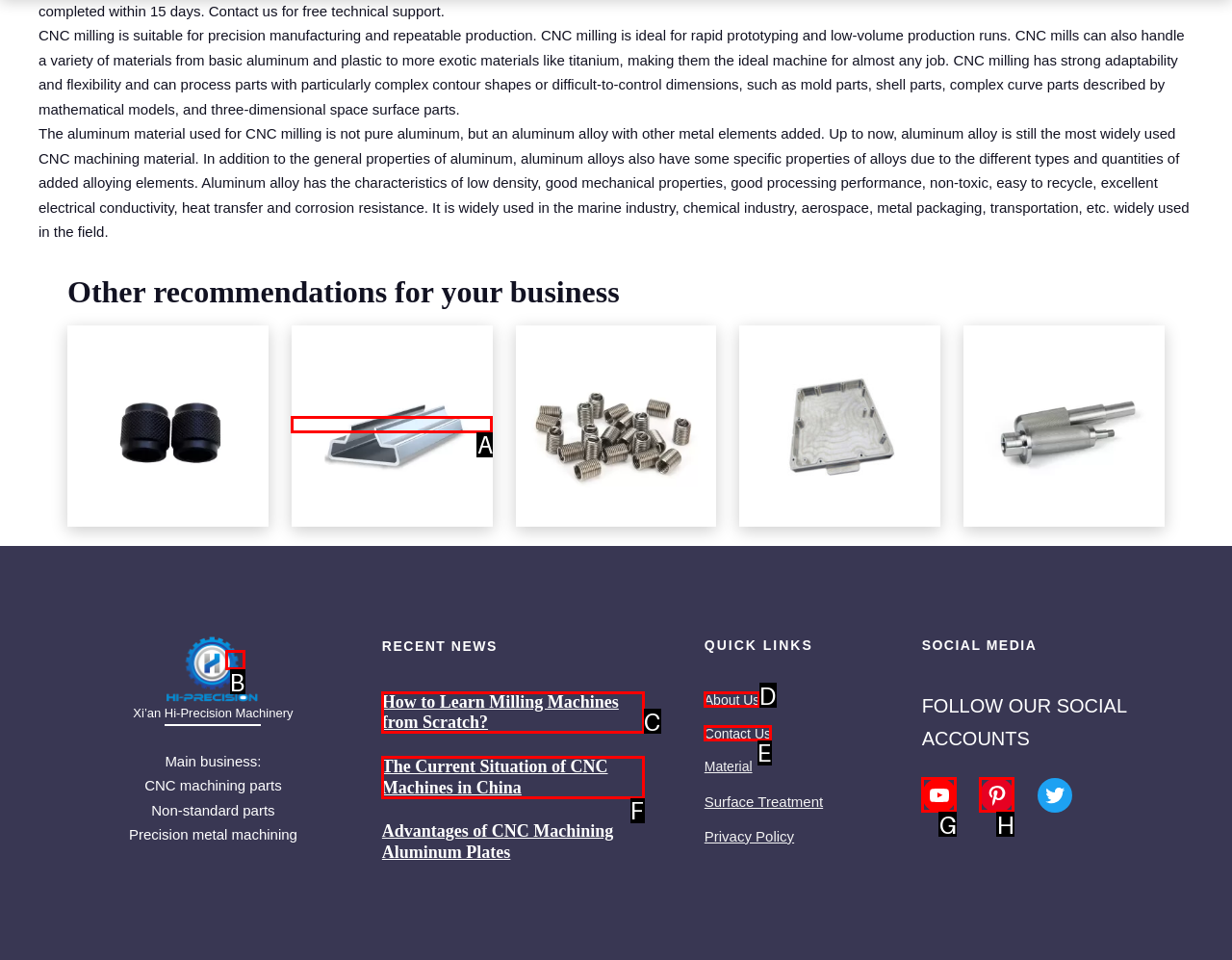Identify which HTML element to click to fulfill the following task: Read the news about How to Learn Milling Machines from Scratch?. Provide your response using the letter of the correct choice.

C